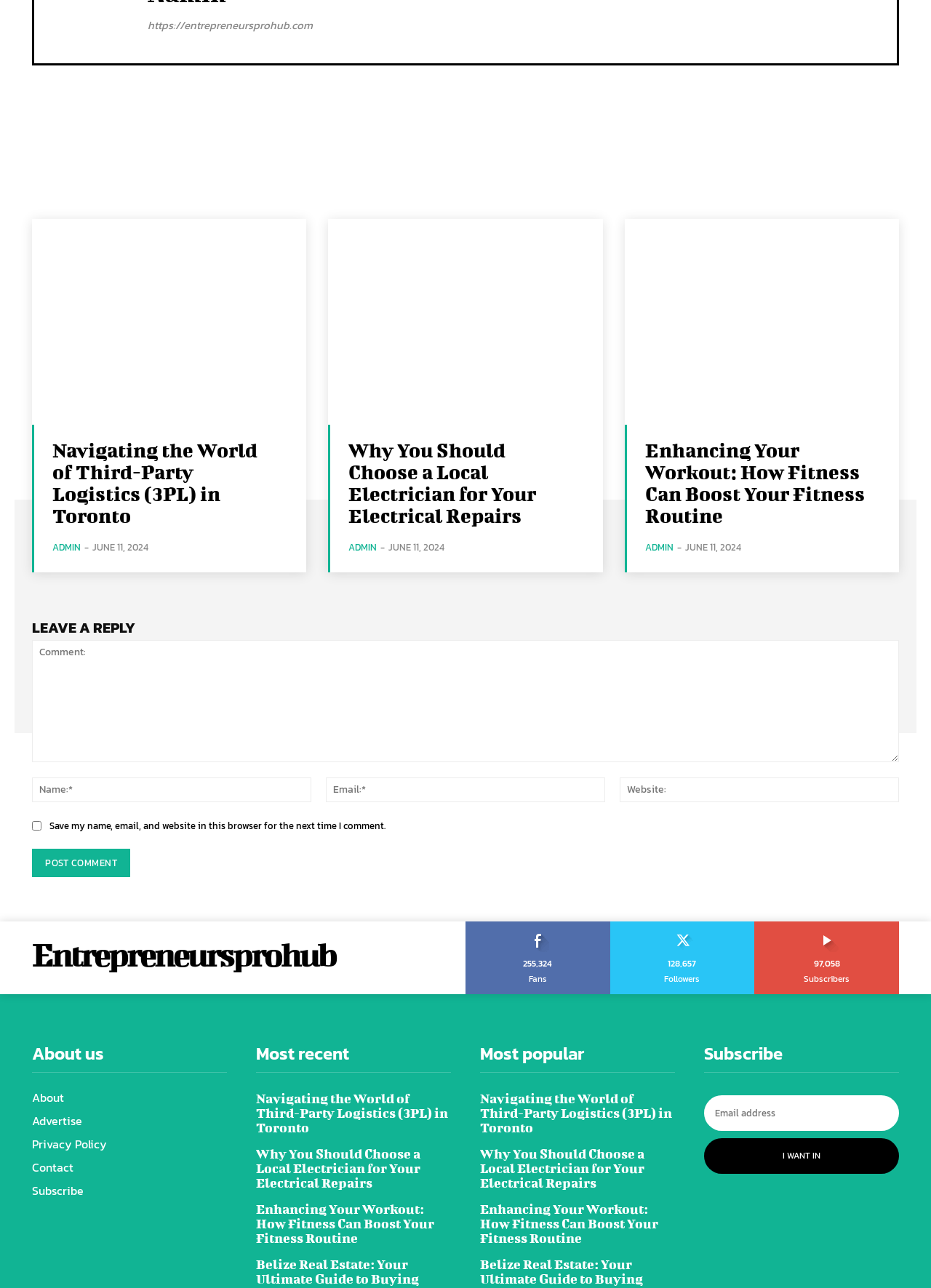Specify the bounding box coordinates of the region I need to click to perform the following instruction: "Click on the 'About us' link". The coordinates must be four float numbers in the range of 0 to 1, i.e., [left, top, right, bottom].

[0.034, 0.812, 0.112, 0.825]